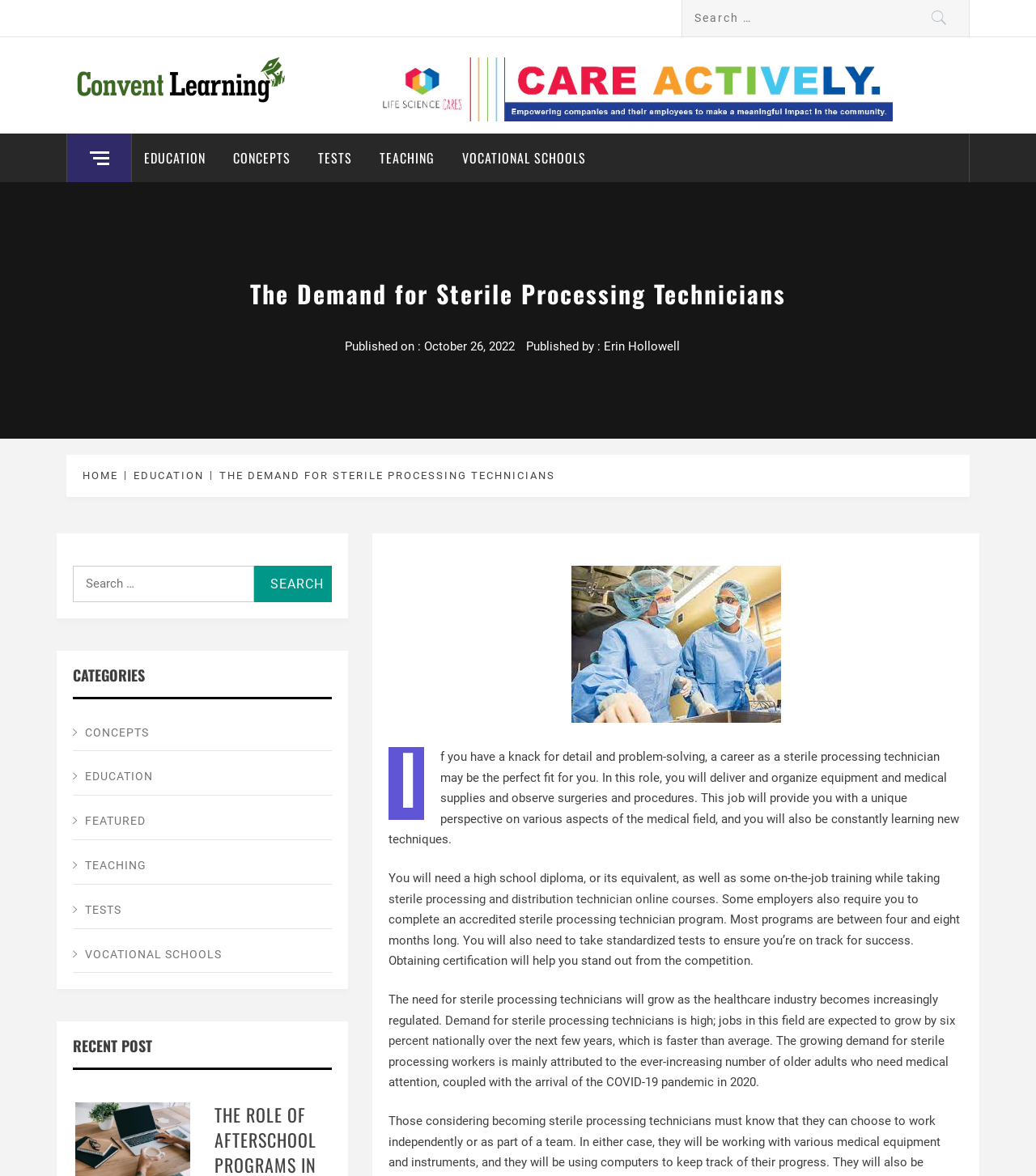Bounding box coordinates should be in the format (top-left x, top-left y, bottom-right x, bottom-right y) and all values should be floating point numbers between 0 and 1. Determine the bounding box coordinate for the UI element described as: parent_node: Search for: value="Search"

[0.245, 0.481, 0.32, 0.512]